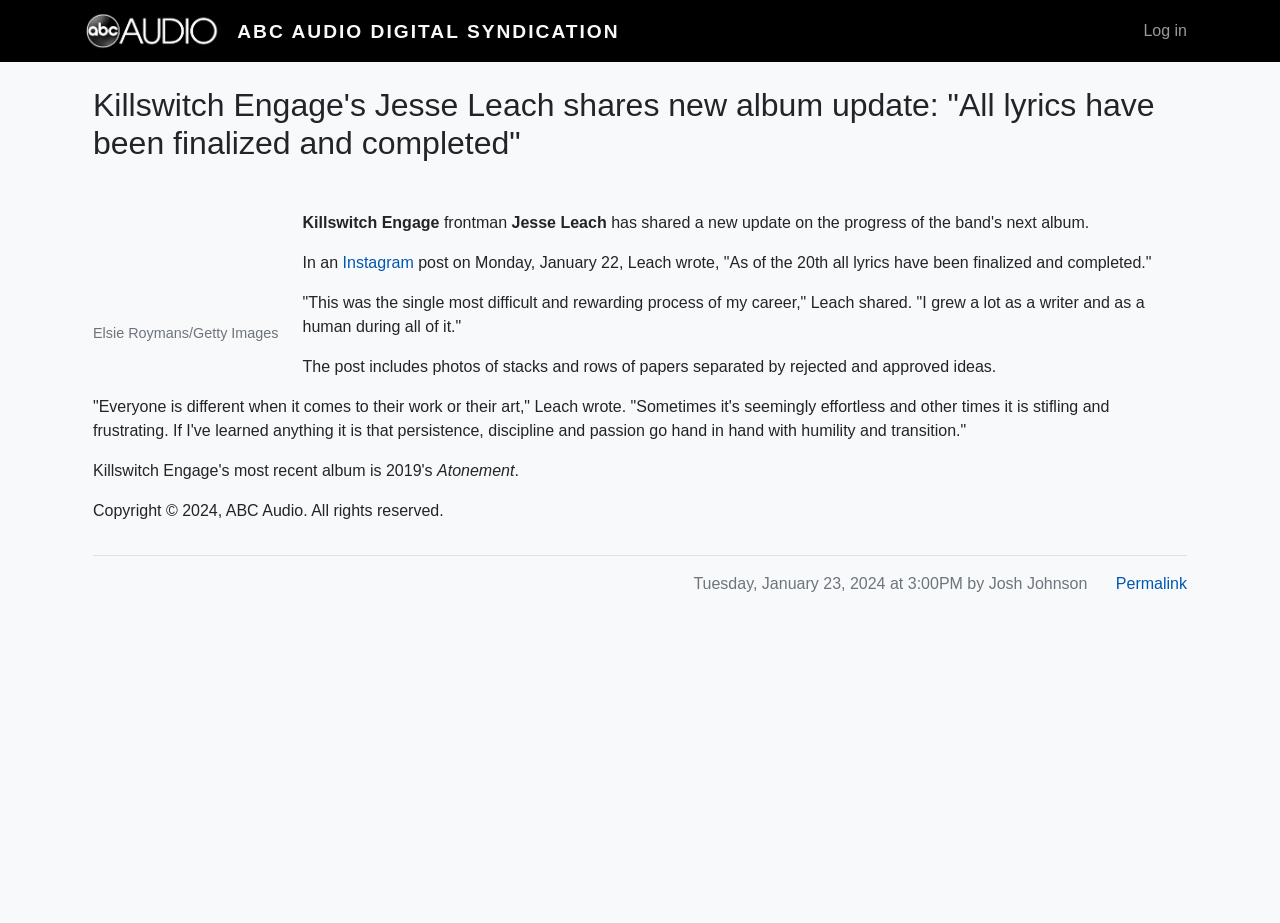Determine the title of the webpage and give its text content.

Killswitch Engage's Jesse Leach shares new album update: "All lyrics have been finalized and completed"